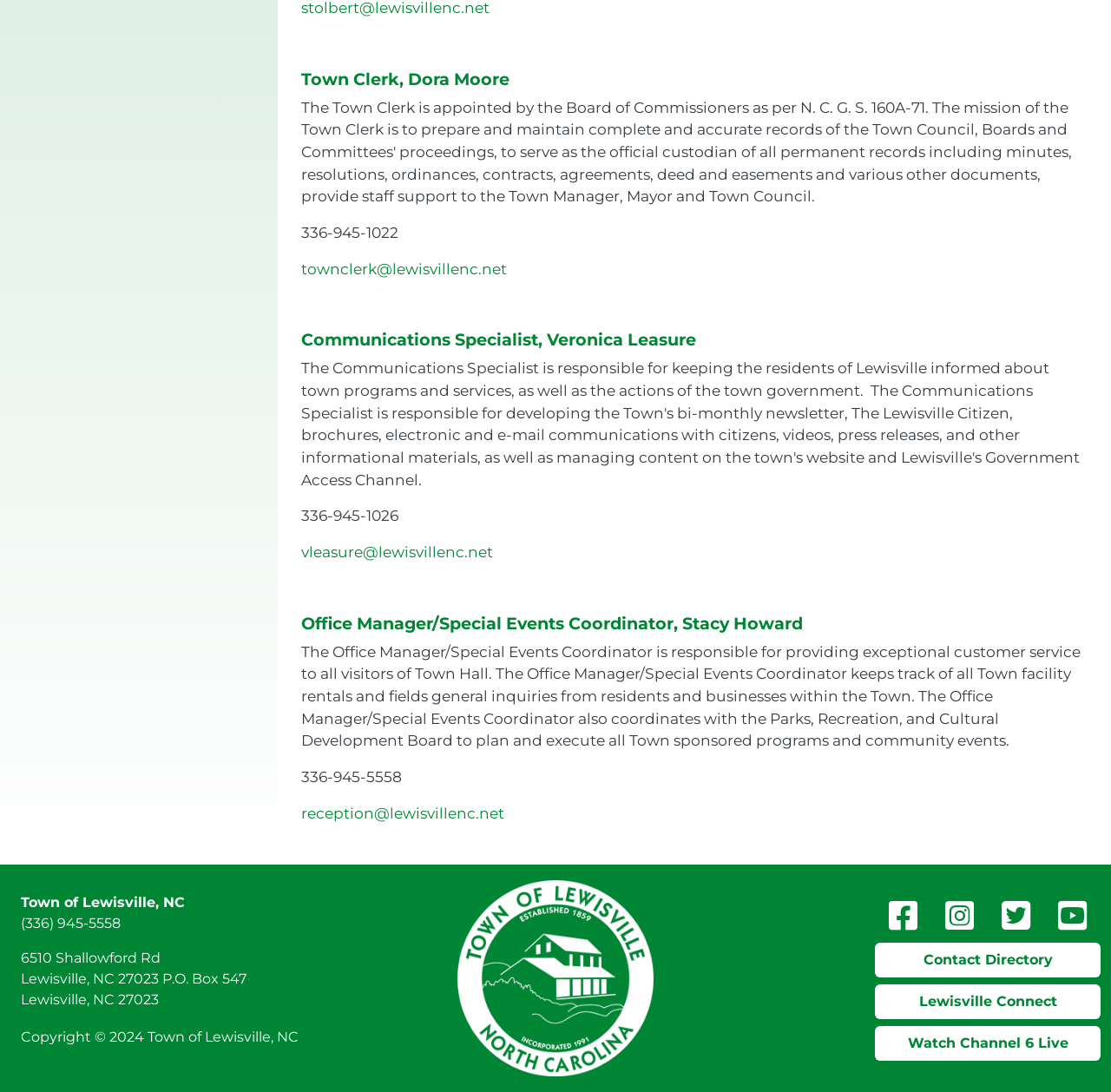Based on the provided description, "Instagram", find the bounding box of the corresponding UI element in the screenshot.

[0.838, 0.817, 0.889, 0.86]